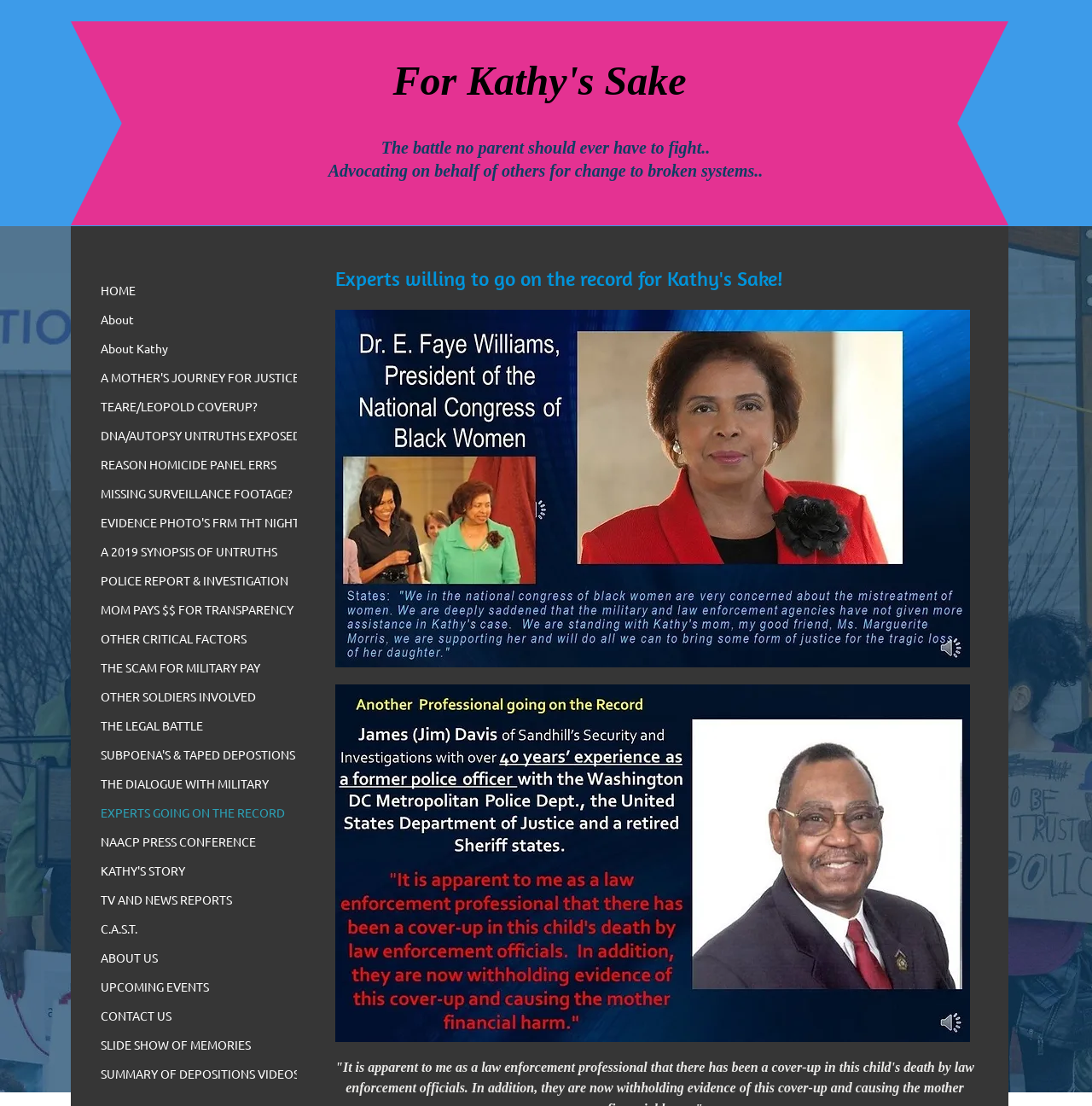Could you highlight the region that needs to be clicked to execute the instruction: "Explore the 'EXPERTS GOING ON THE RECORD' section"?

[0.084, 0.723, 0.269, 0.747]